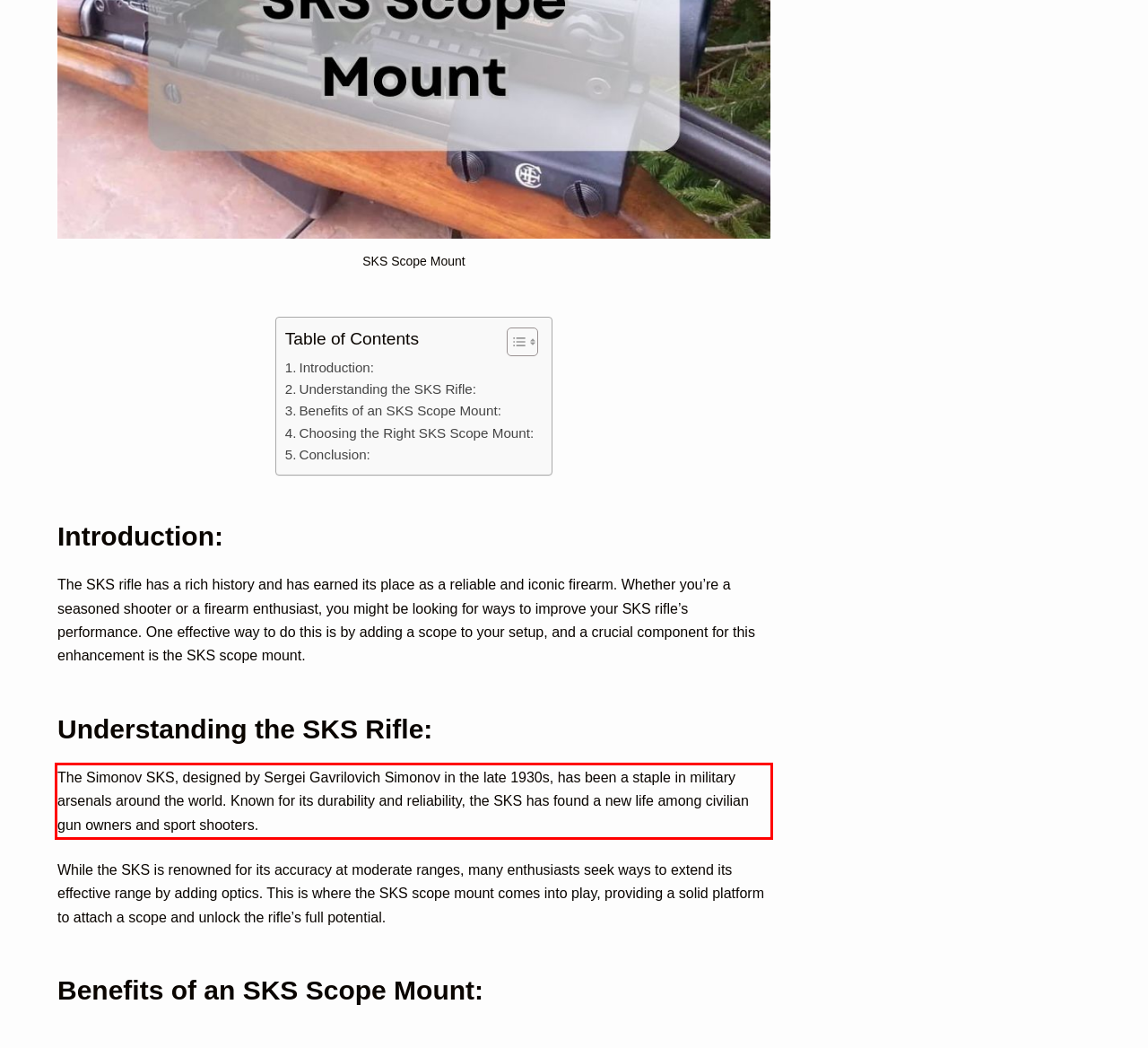There is a UI element on the webpage screenshot marked by a red bounding box. Extract and generate the text content from within this red box.

The Simonov SKS, designed by Sergei Gavrilovich Simonov in the late 1930s, has been a staple in military arsenals around the world. Known for its durability and reliability, the SKS has found a new life among civilian gun owners and sport shooters.